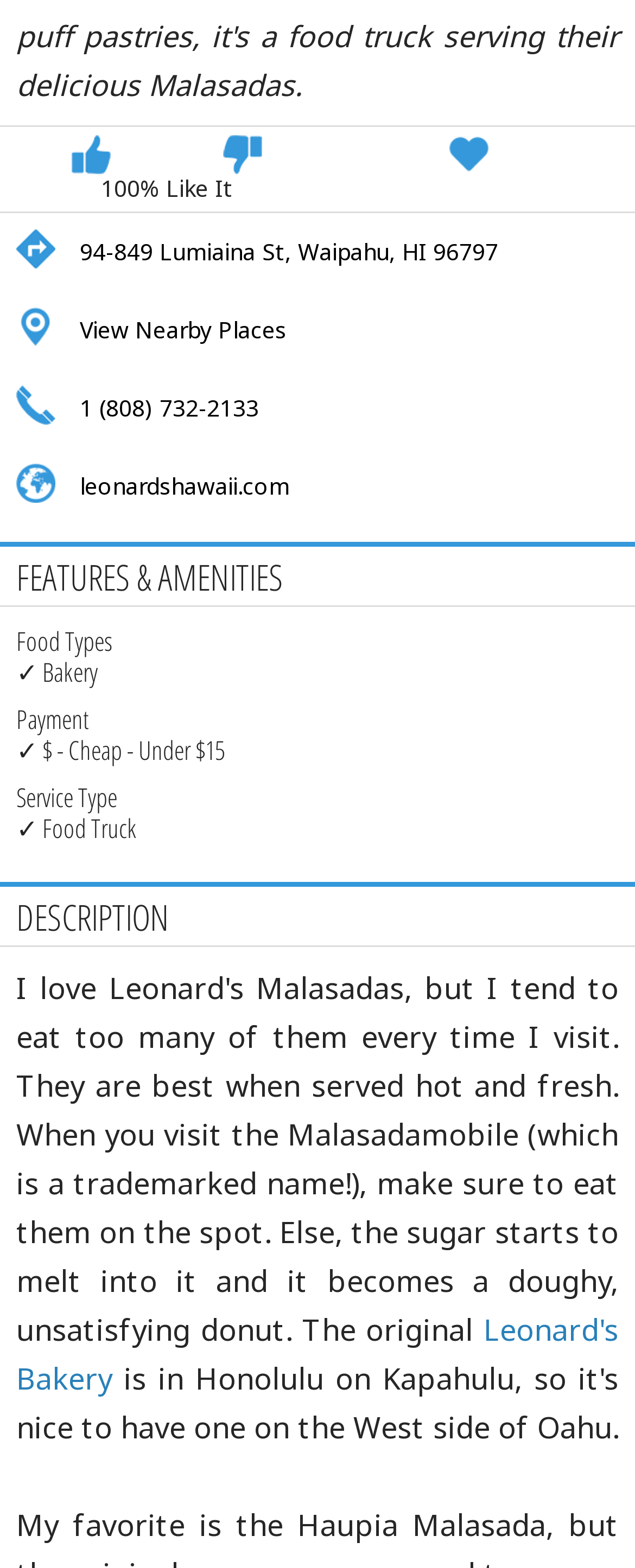Using the webpage screenshot, locate the HTML element that fits the following description and provide its bounding box: "Leonard's Bakery".

[0.026, 0.835, 0.974, 0.891]